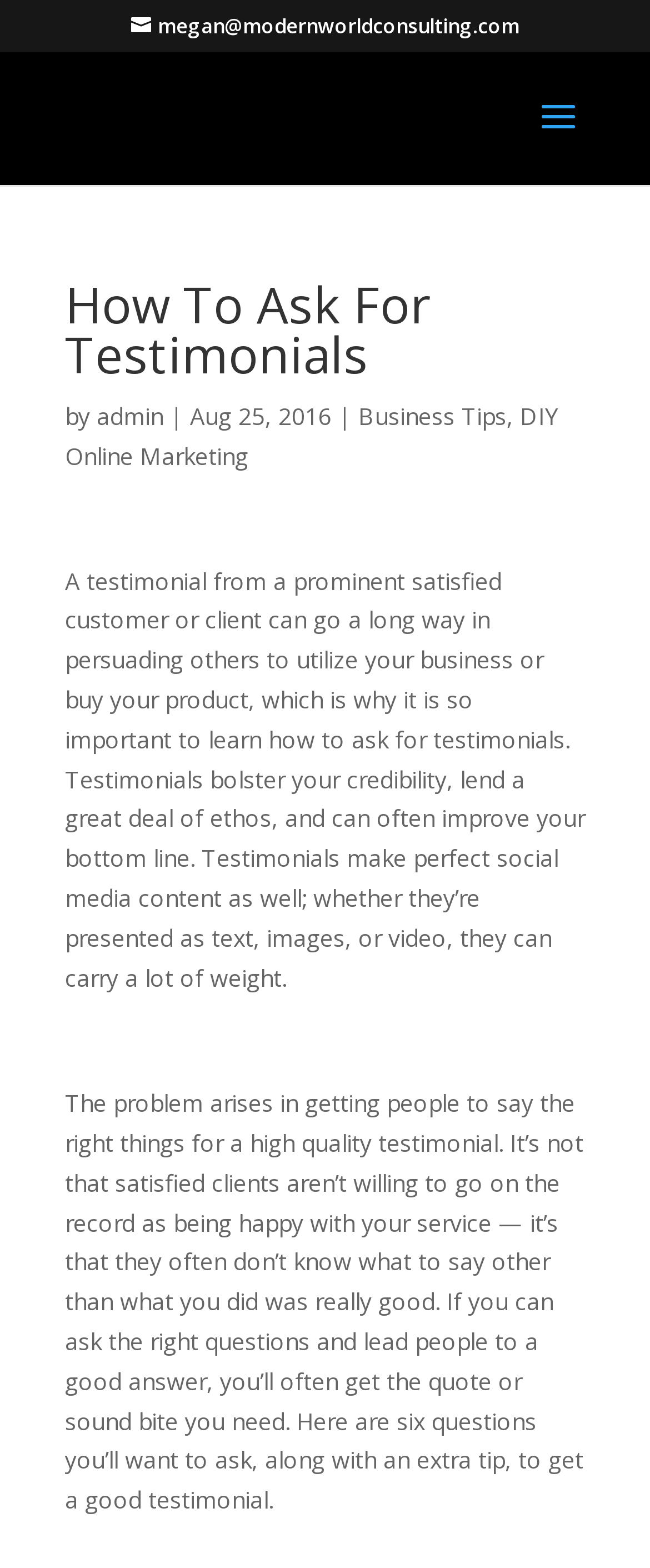Give the bounding box coordinates for this UI element: "megan@modernworldconsulting.com". The coordinates should be four float numbers between 0 and 1, arranged as [left, top, right, bottom].

[0.201, 0.007, 0.799, 0.026]